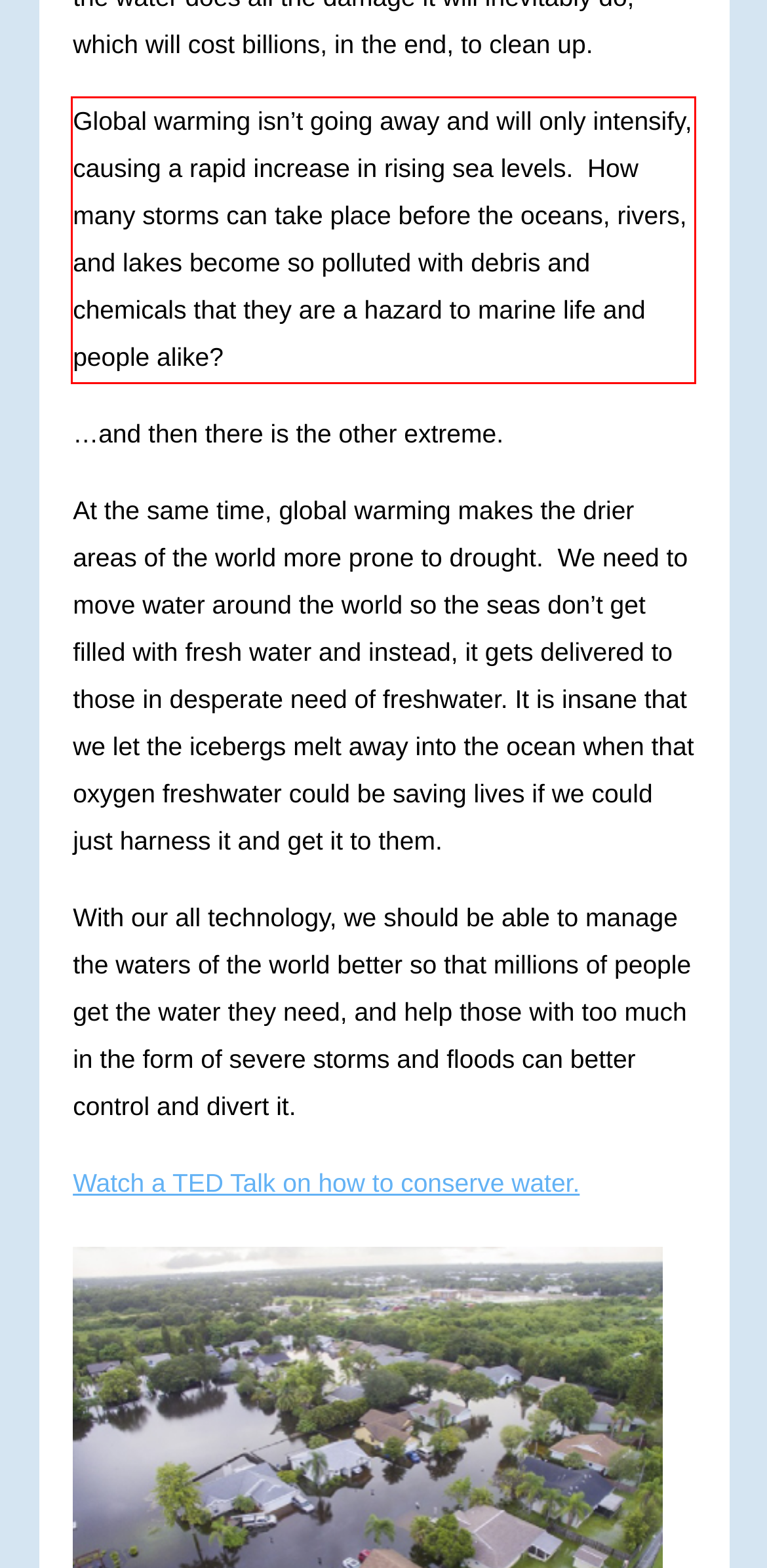You have a screenshot of a webpage, and there is a red bounding box around a UI element. Utilize OCR to extract the text within this red bounding box.

Global warming isn’t going away and will only intensify, causing a rapid increase in rising sea levels. How many storms can take place before the oceans, rivers, and lakes become so polluted with debris and chemicals that they are a hazard to marine life and people alike?